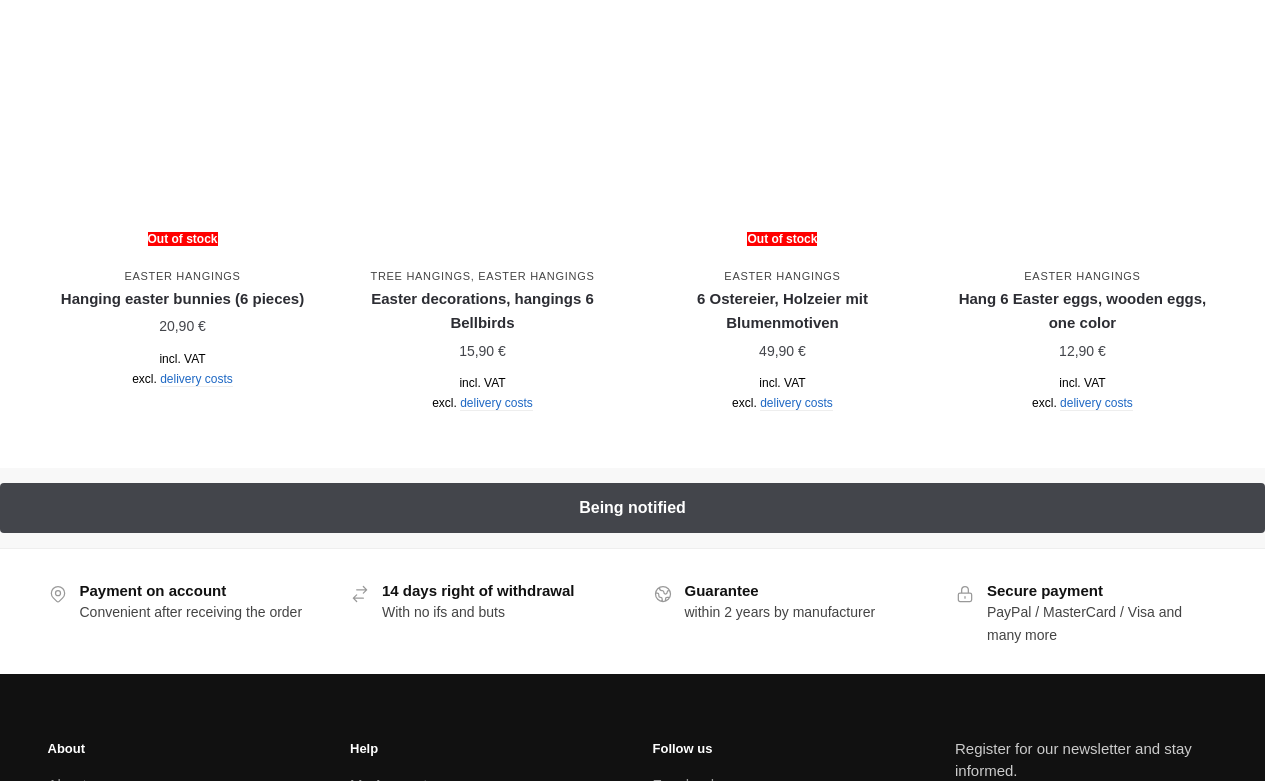Please find the bounding box coordinates of the element that needs to be clicked to perform the following instruction: "Get notified". The bounding box coordinates should be four float numbers between 0 and 1, represented as [left, top, right, bottom].

[0.0, 0.616, 0.988, 0.68]